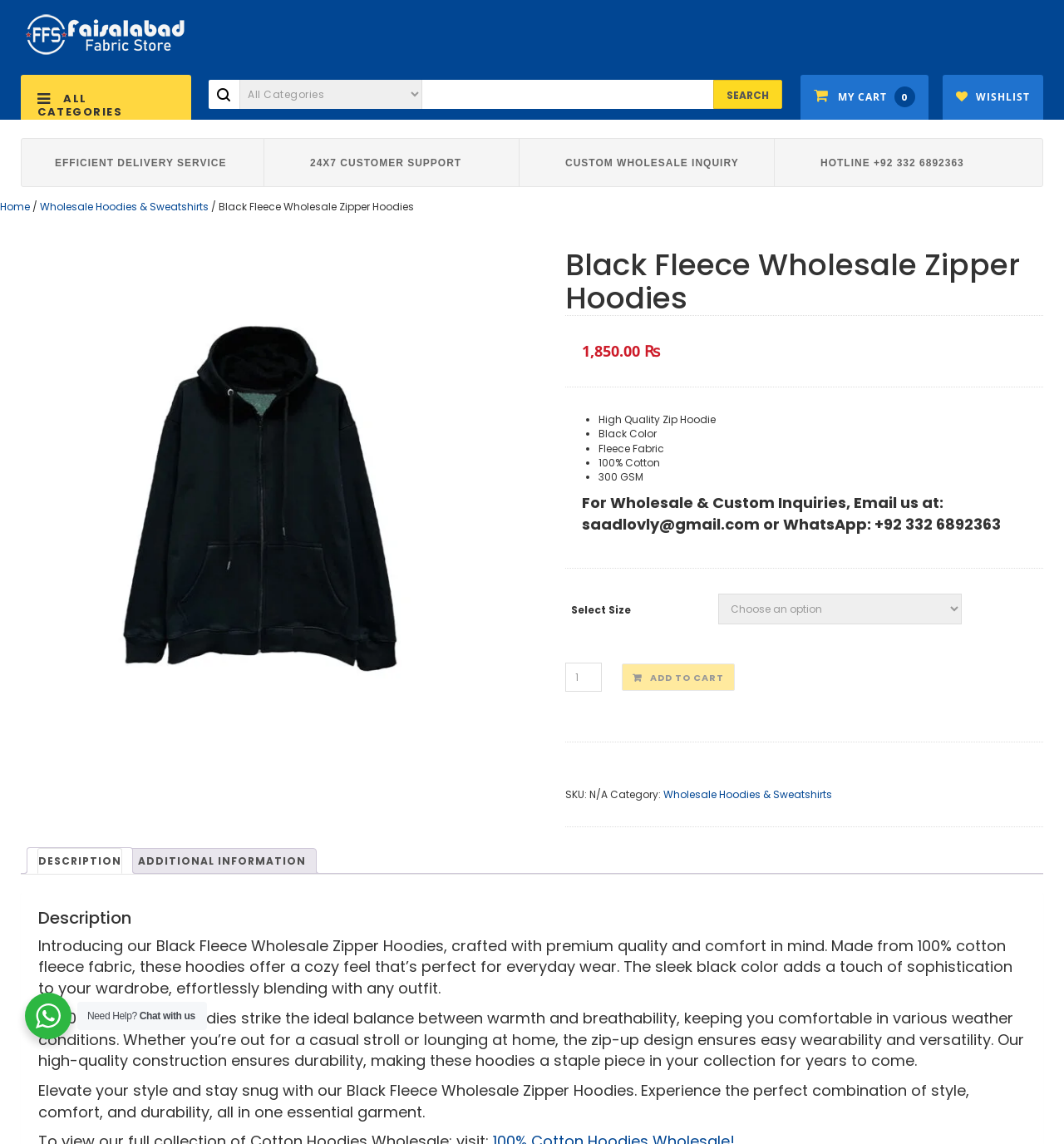Based on the element description Shoes, identify the bounding box coordinates for the UI element. The coordinates should be in the format (top-left x, top-left y, bottom-right x, bottom-right y) and within the 0 to 1 range.

None